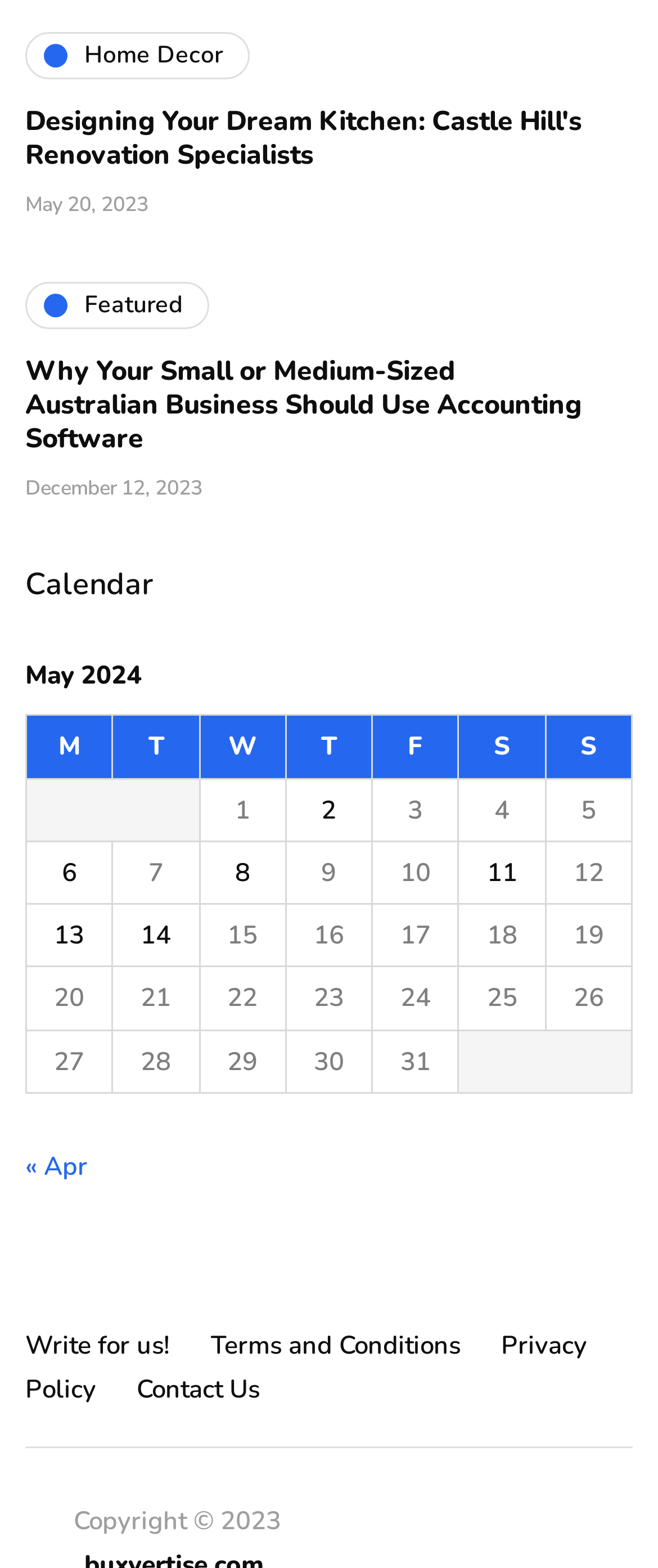Please provide a detailed answer to the question below based on the screenshot: 
How many links are there in the navigation section?

The navigation section contains links to 'Previous and next months', 'Write for us!', 'Terms and Conditions', 'Privacy Policy', and 'Contact Us'. There are 5 links in total.